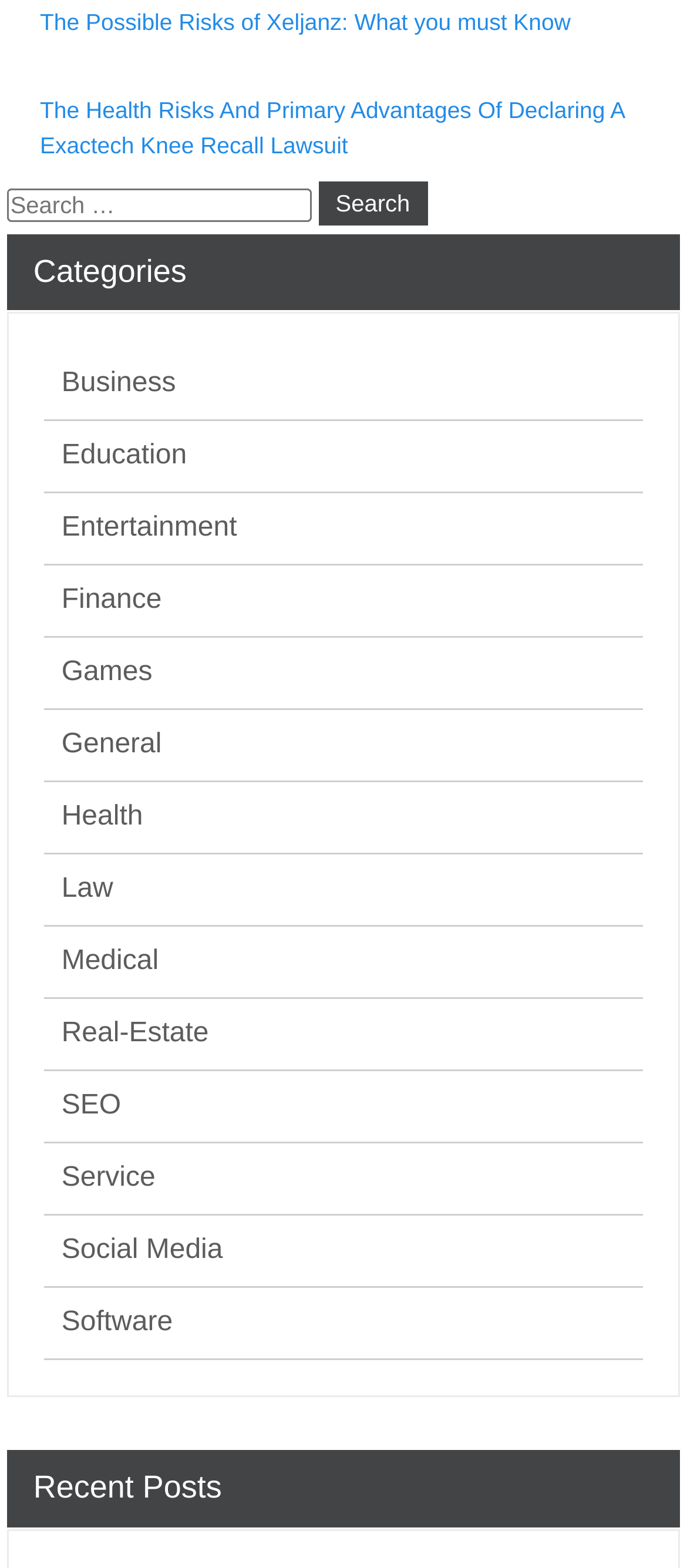Extract the bounding box coordinates of the UI element described by: "parent_node: Search for: value="Search"". The coordinates should include four float numbers ranging from 0 to 1, e.g., [left, top, right, bottom].

[0.463, 0.115, 0.622, 0.143]